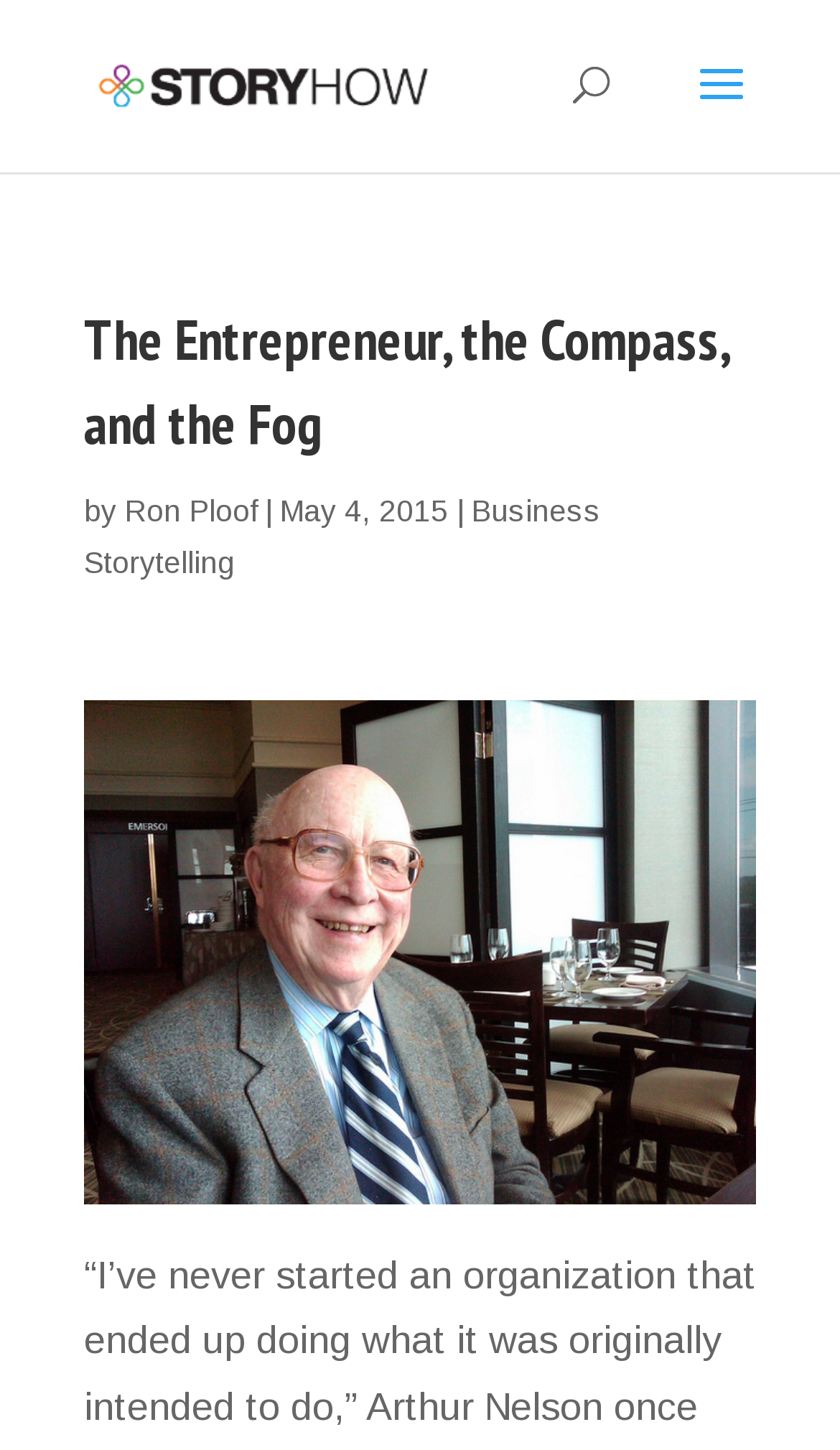Highlight the bounding box of the UI element that corresponds to this description: "alt="The StoryHow Institute"".

[0.113, 0.043, 0.513, 0.072]